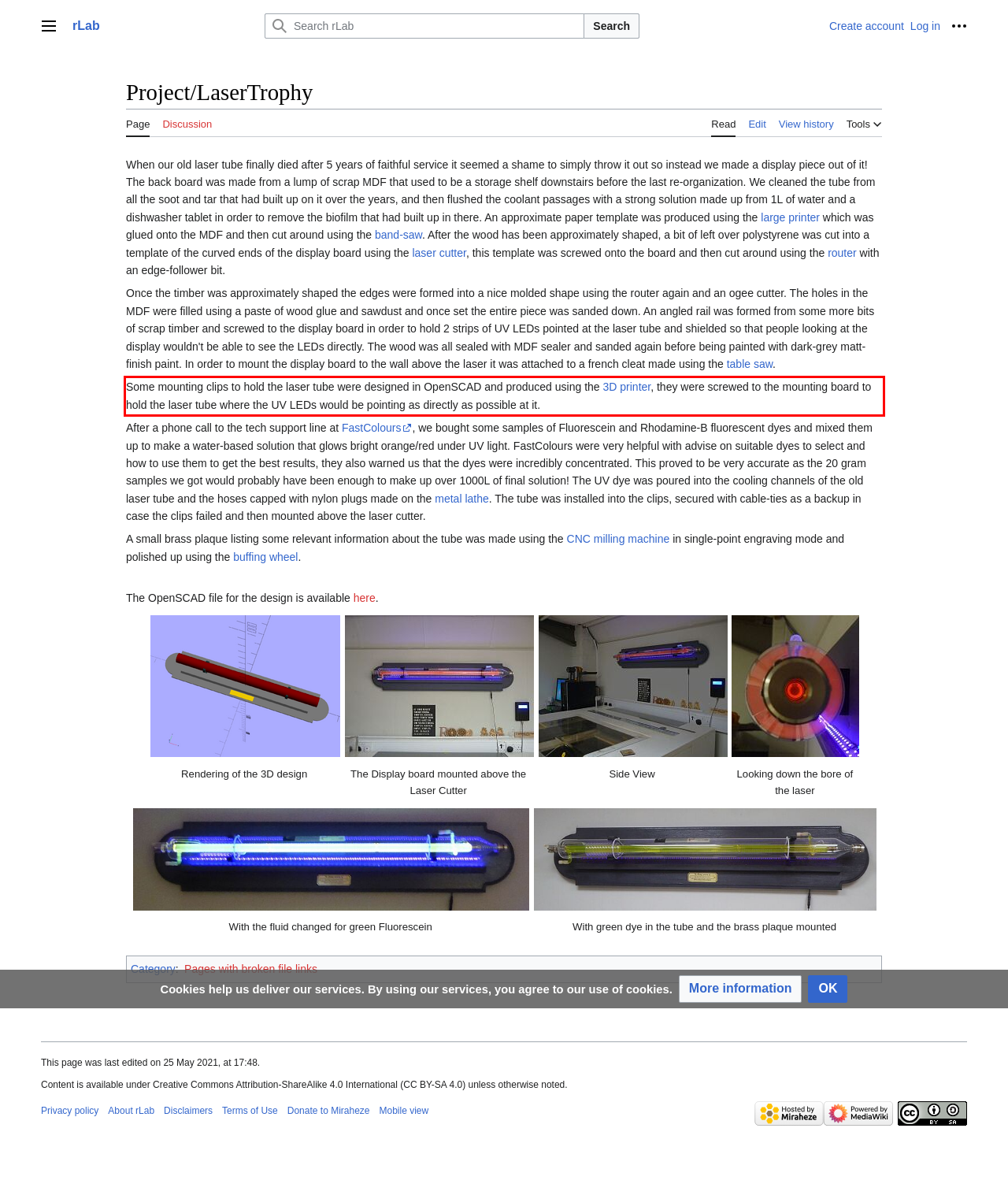Please perform OCR on the text within the red rectangle in the webpage screenshot and return the text content.

Some mounting clips to hold the laser tube were designed in OpenSCAD and produced using the 3D printer, they were screwed to the mounting board to hold the laser tube where the UV LEDs would be pointing as directly as possible at it.